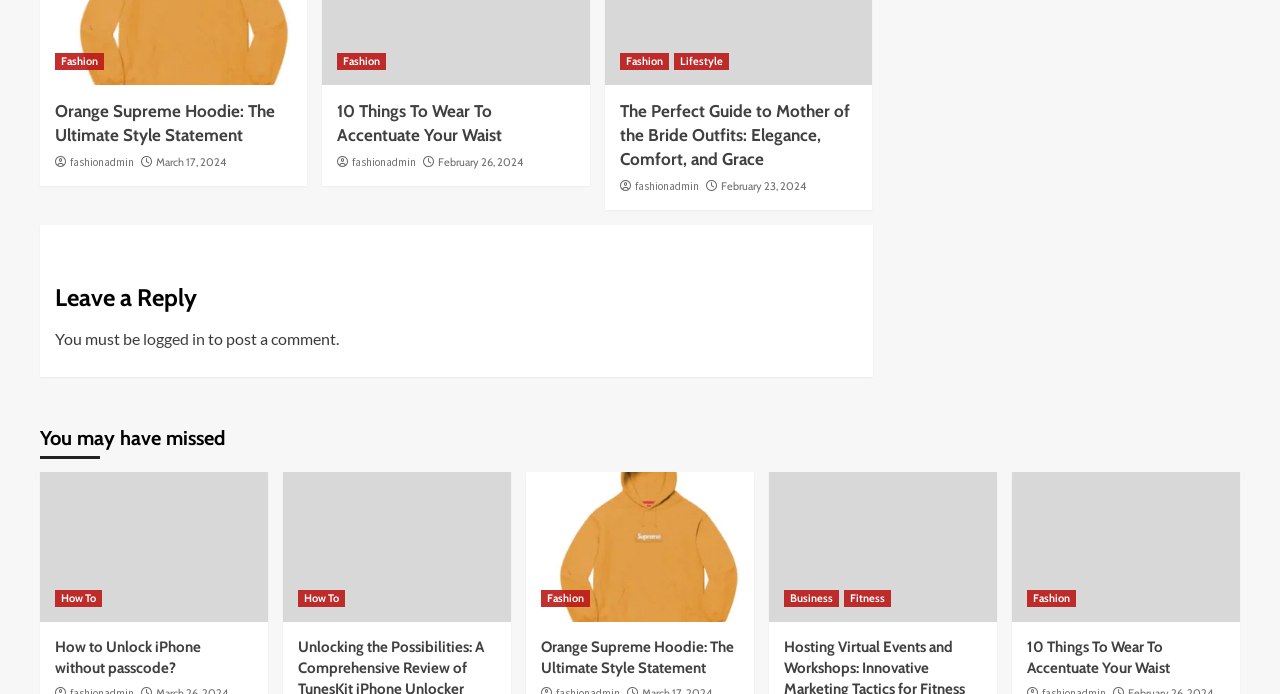What is the topic of the section 'You may have missed'?
Look at the image and respond with a single word or a short phrase.

Various articles